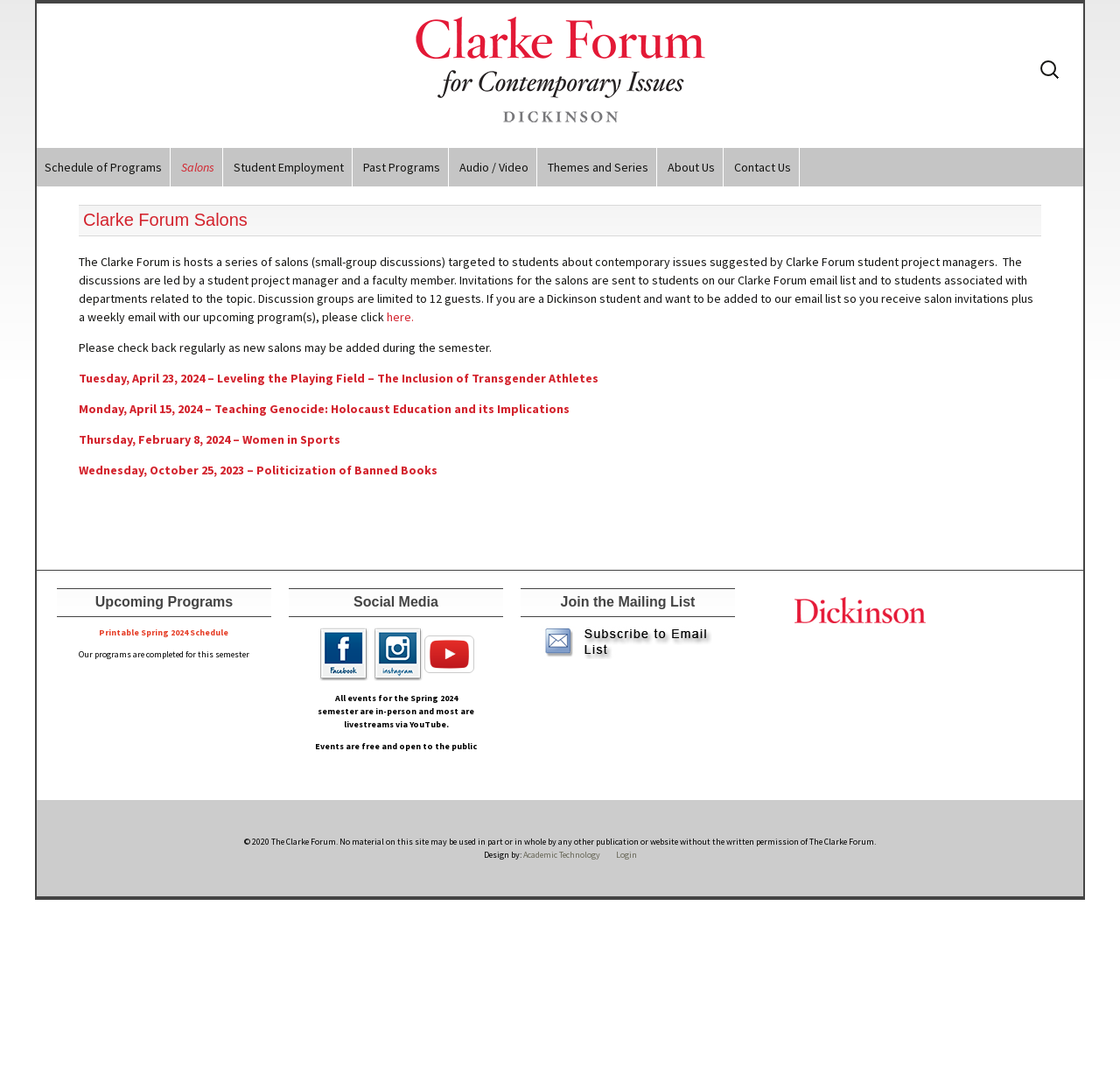Please locate the bounding box coordinates of the element that should be clicked to achieve the given instruction: "Go to the Clarke Forum".

[0.033, 0.014, 0.967, 0.119]